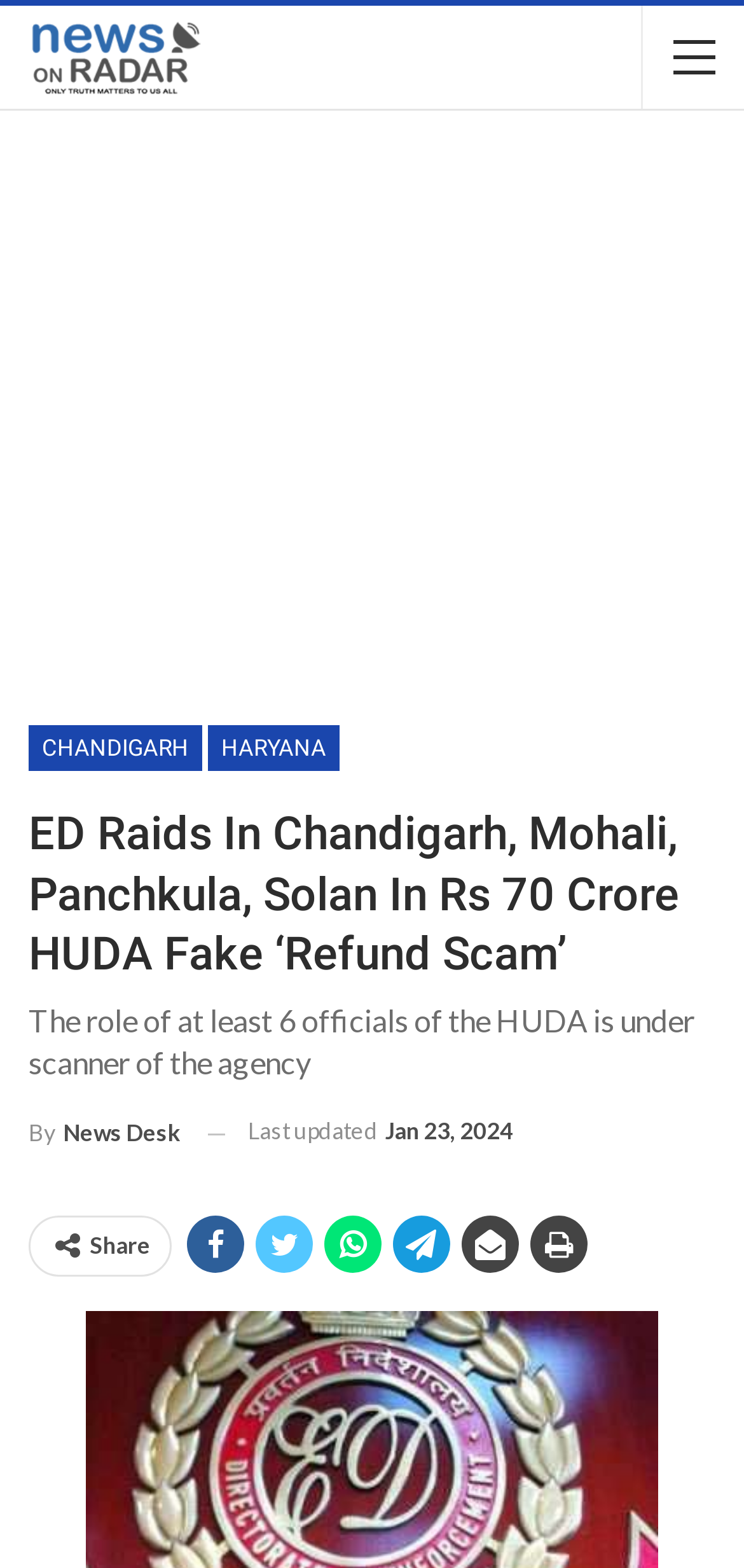Based on the description "aria-label="Advertisement" name="aswift_1" title="Advertisement"", find the bounding box of the specified UI element.

[0.069, 0.095, 0.931, 0.436]